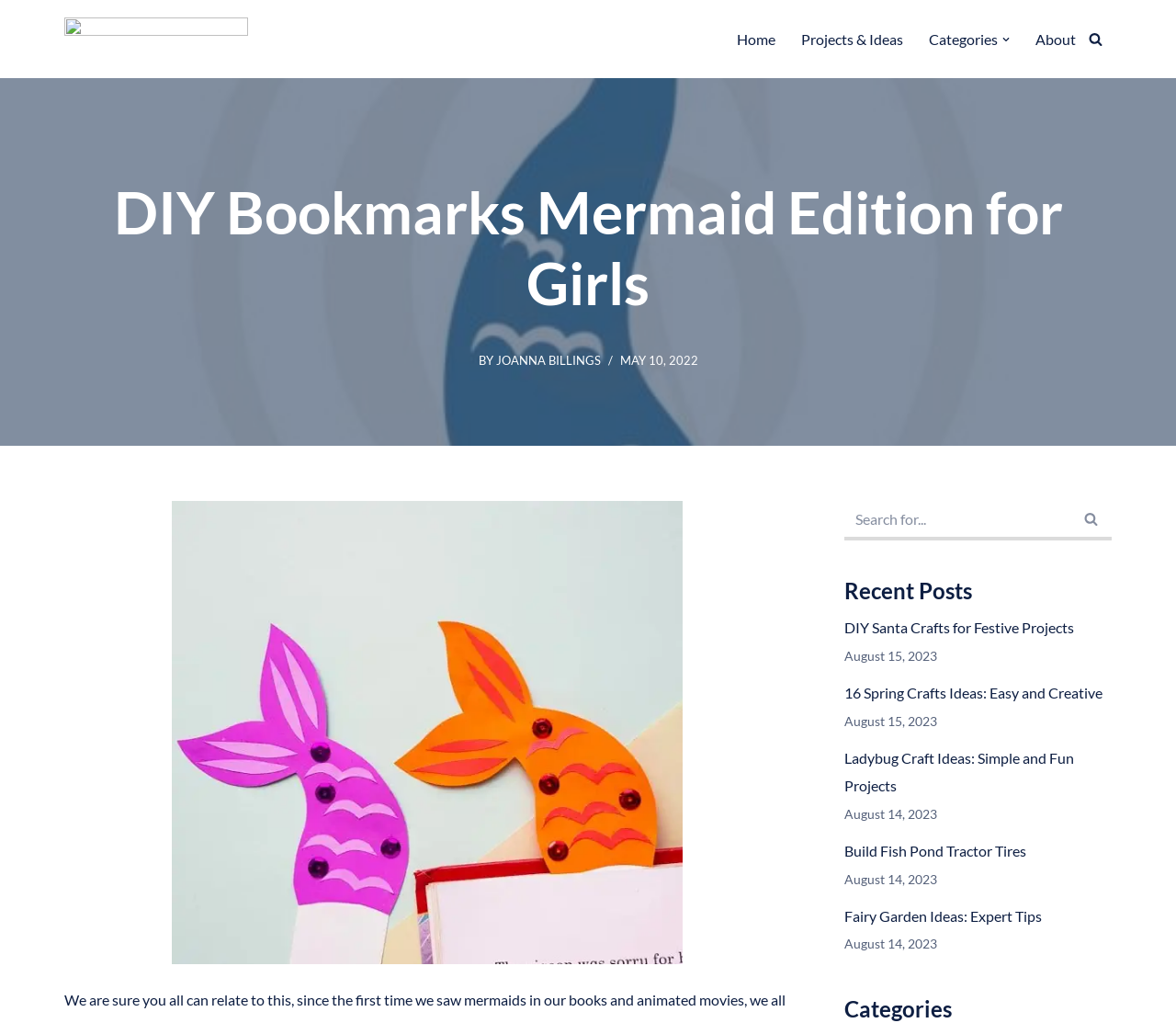Please find the top heading of the webpage and generate its text.

DIY Bookmarks Mermaid Edition for Girls